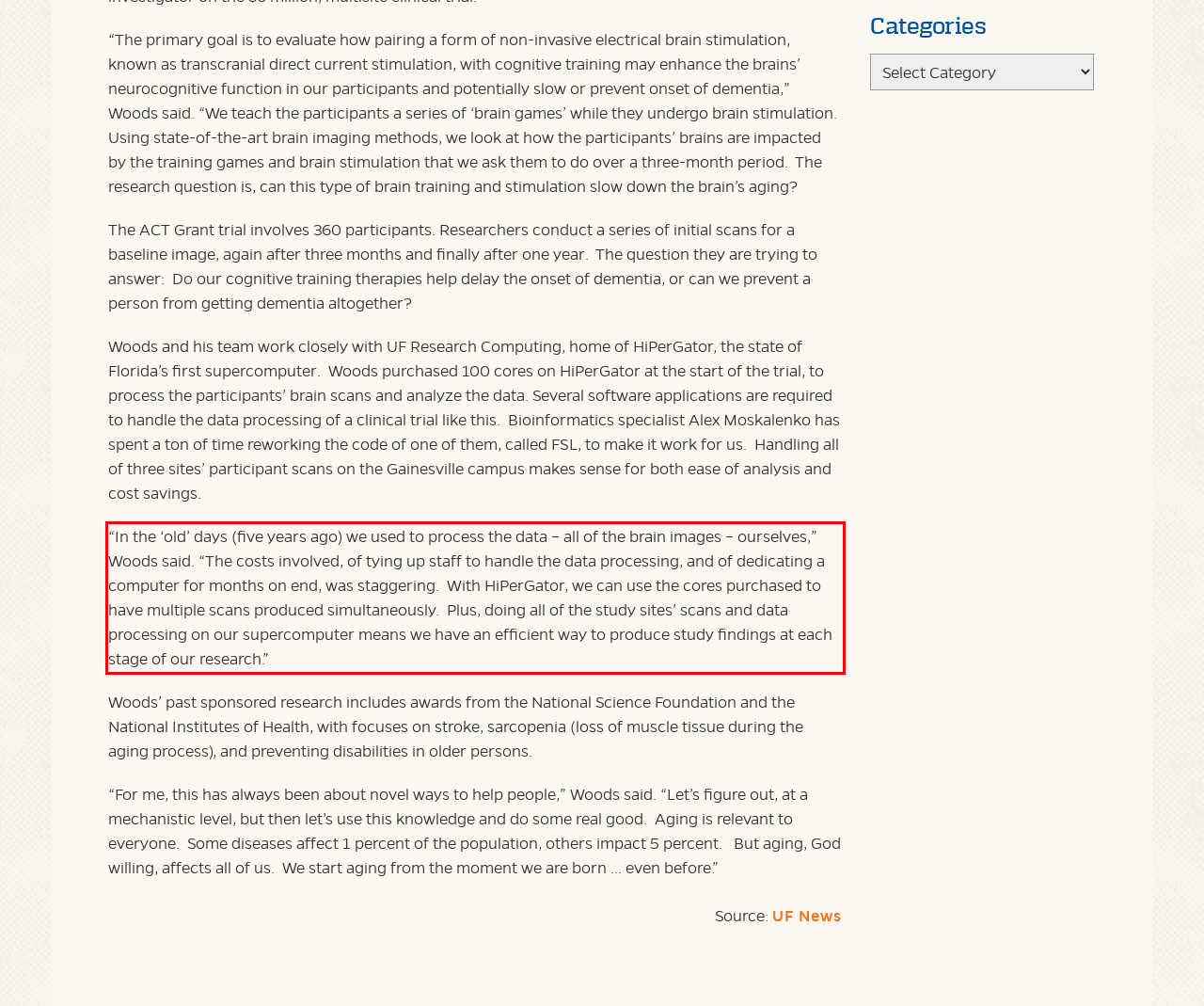Within the screenshot of the webpage, locate the red bounding box and use OCR to identify and provide the text content inside it.

“In the ‘old’ days (five years ago) we used to process the data – all of the brain images – ourselves,” Woods said. “The costs involved, of tying up staff to handle the data processing, and of dedicating a computer for months on end, was staggering. With HiPerGator, we can use the cores purchased to have multiple scans produced simultaneously. Plus, doing all of the study sites’ scans and data processing on our supercomputer means we have an efficient way to produce study findings at each stage of our research.”